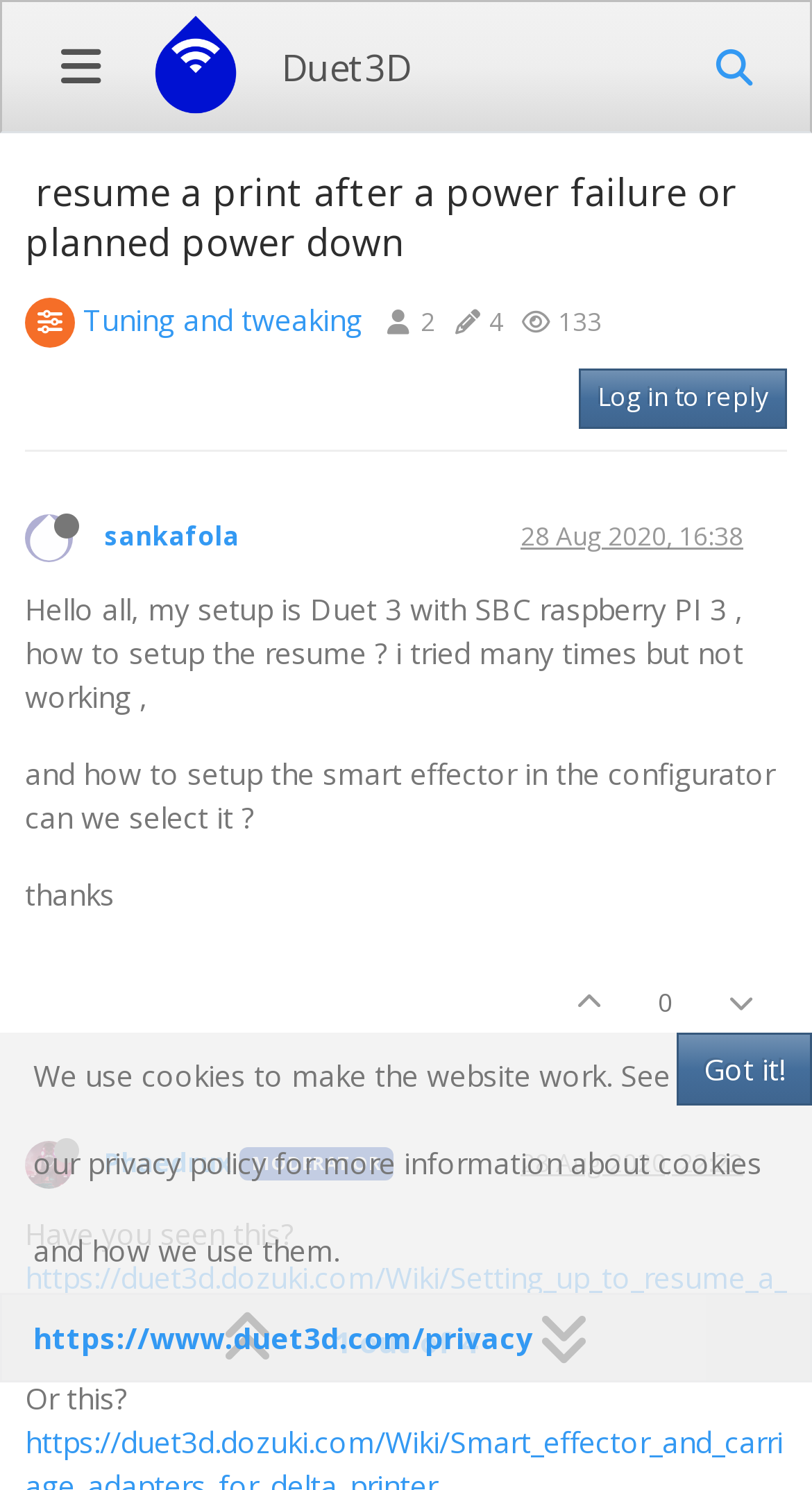Locate the bounding box coordinates of the clickable element to fulfill the following instruction: "Check the link from Phaedrux". Provide the coordinates as four float numbers between 0 and 1 in the format [left, top, right, bottom].

[0.128, 0.768, 0.285, 0.792]